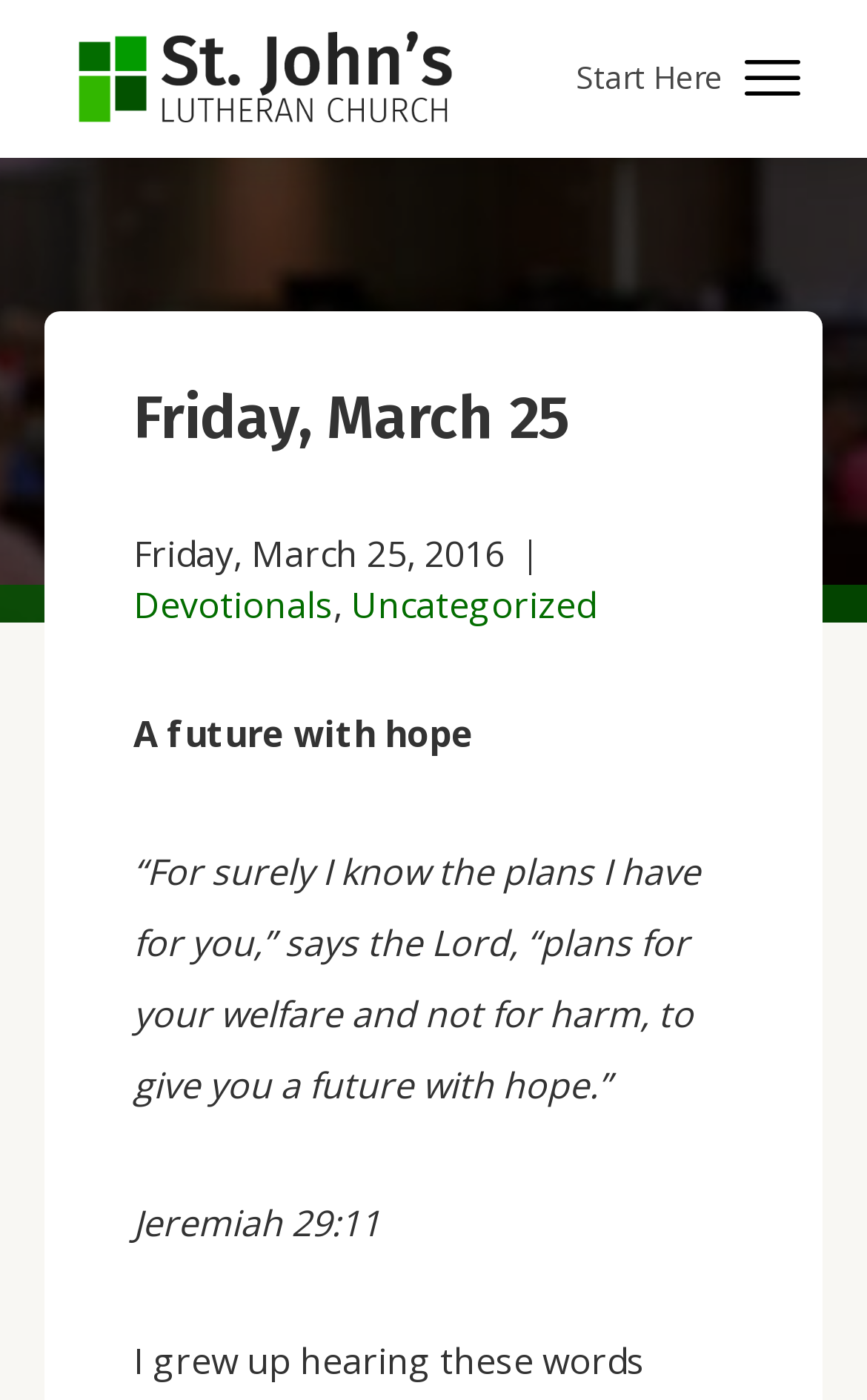Describe every aspect of the webpage comprehensively.

The webpage appears to be a blog or devotional page from St. John's Lutheran Church. At the top, there is a link to the church's website, accompanied by a small image of the church's logo. Below this, a prominent button labeled "Start Here" is centered on the page.

To the left of the button, a large image spans the width of the page, taking up about a quarter of the screen. Above this image, a heading displays the date "Friday, March 25". Below the heading, a static text element shows the full date "Friday, March 25, 2016". A vertical line separates this text from two links, "Devotionals" and "Uncategorized", which are positioned side by side.

The main content of the page is a devotional passage, which starts with the phrase "A future with hope". The passage is a quote from Jeremiah 29:11, which is attributed at the bottom of the text. The quote is displayed in a larger font size than the surrounding text, making it stand out on the page.